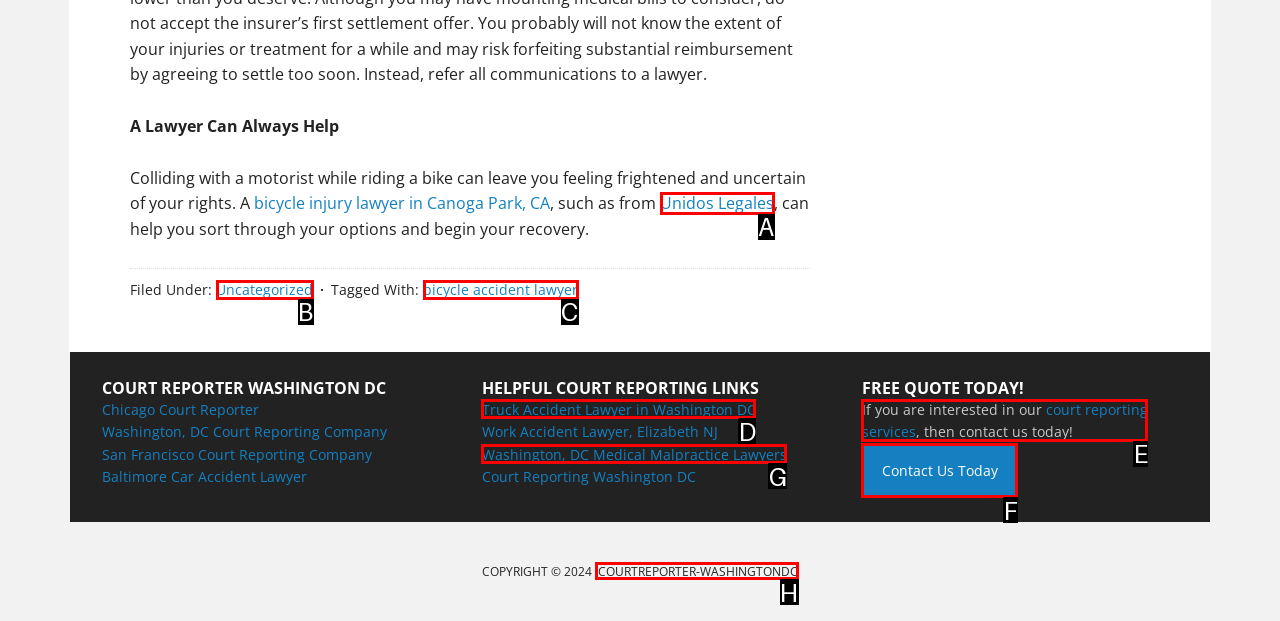Identify the option that corresponds to: court reporting services
Respond with the corresponding letter from the choices provided.

E